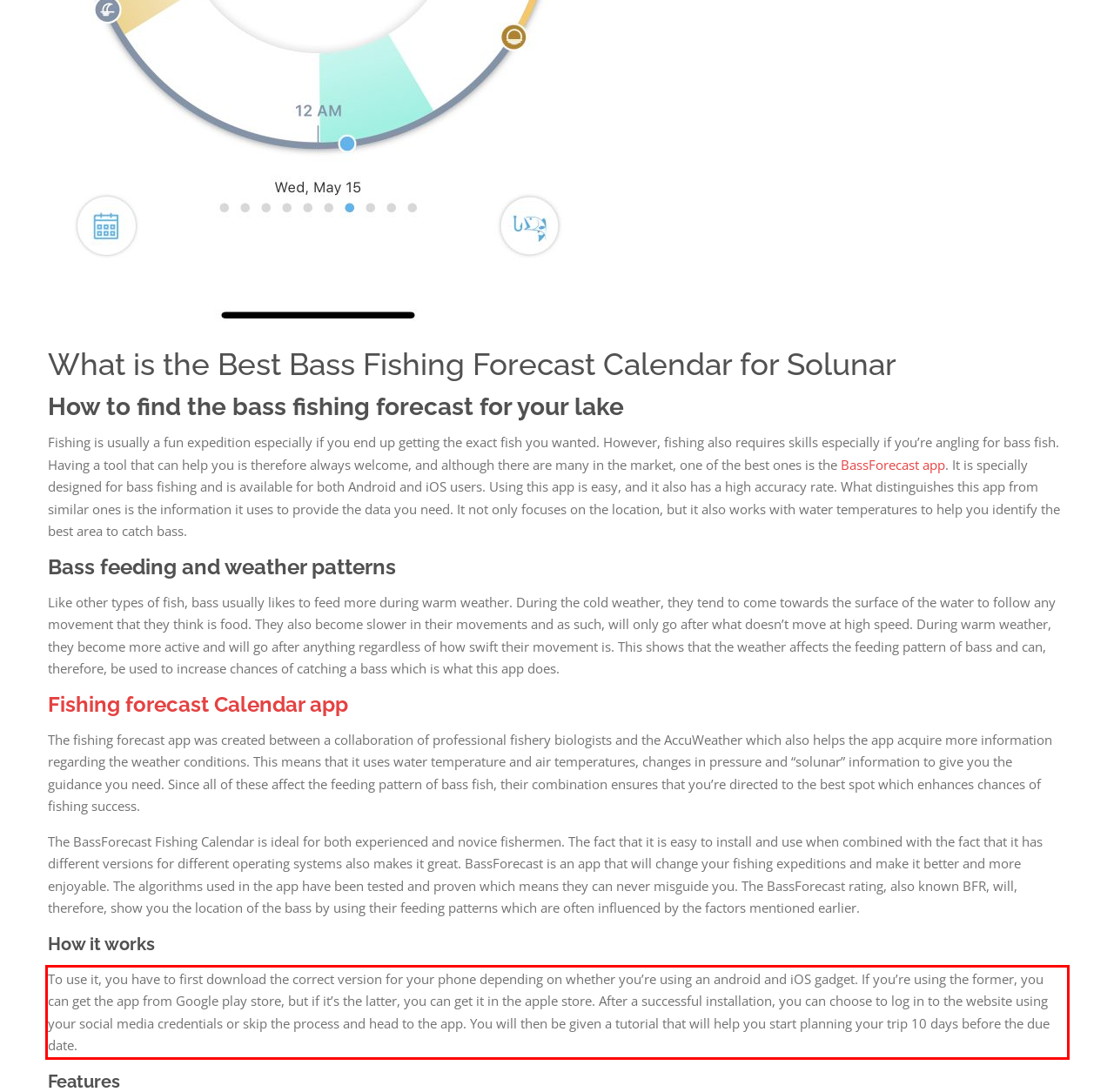Observe the screenshot of the webpage, locate the red bounding box, and extract the text content within it.

To use it, you have to first download the correct version for your phone depending on whether you’re using an android and iOS gadget. If you’re using the former, you can get the app from Google play store, but if it’s the latter, you can get it in the apple store. After a successful installation, you can choose to log in to the website using your social media credentials or skip the process and head to the app. You will then be given a tutorial that will help you start planning your trip 10 days before the due date.